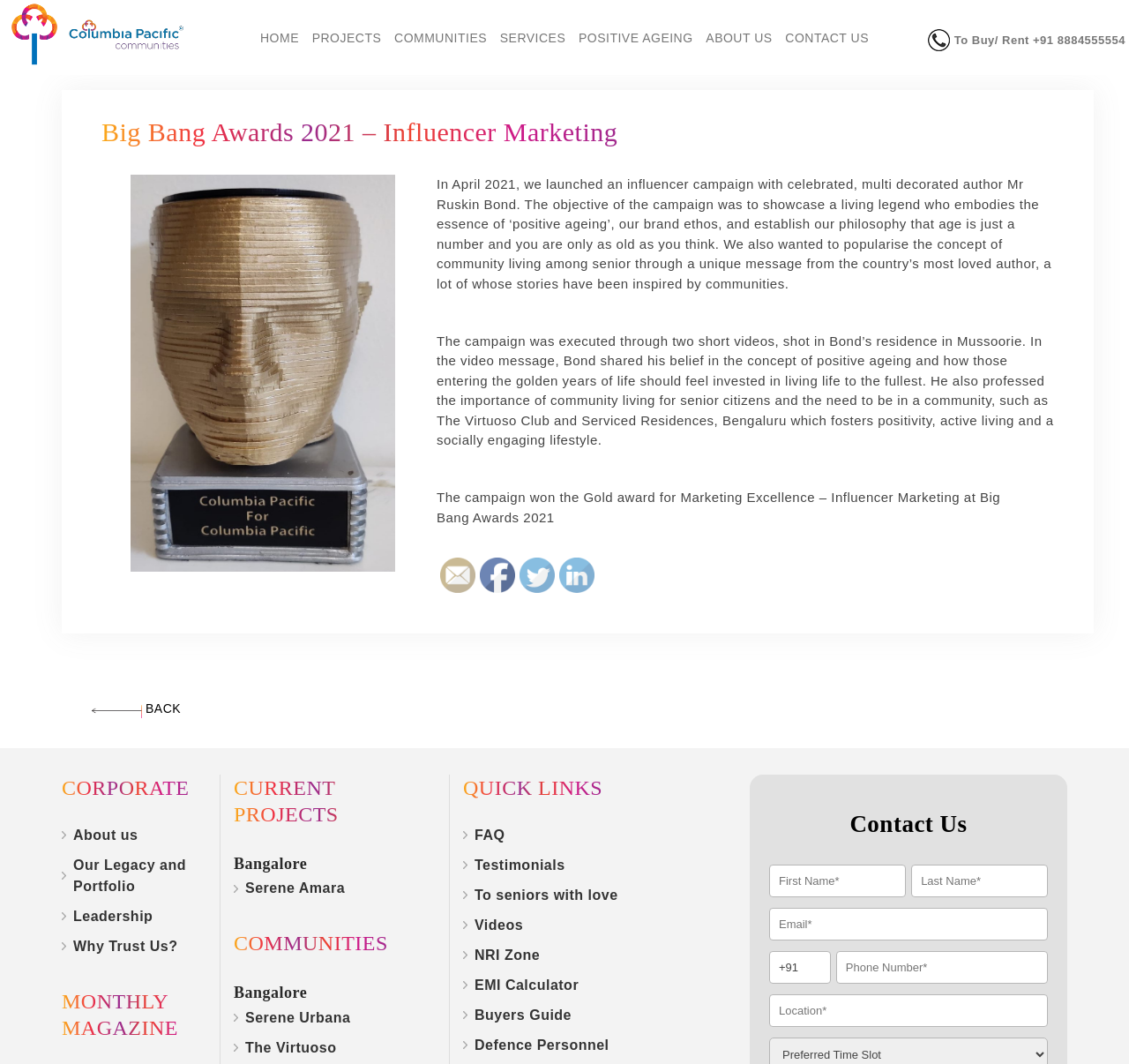Locate the bounding box coordinates of the segment that needs to be clicked to meet this instruction: "Search for something".

None